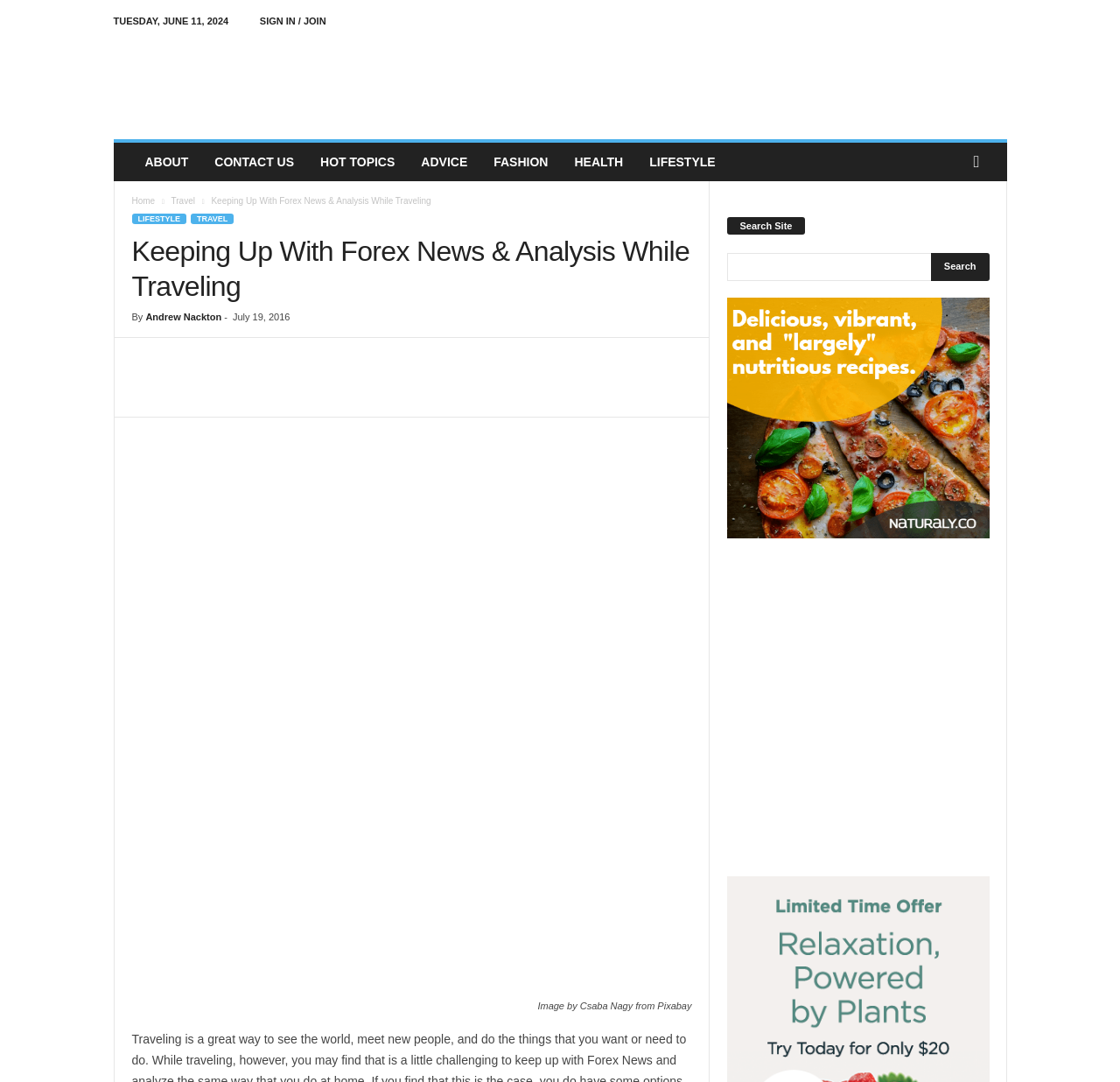Using the webpage screenshot, find the UI element described by Sign in / Join. Provide the bounding box coordinates in the format (top-left x, top-left y, bottom-right x, bottom-right y), ensuring all values are floating point numbers between 0 and 1.

[0.232, 0.015, 0.291, 0.024]